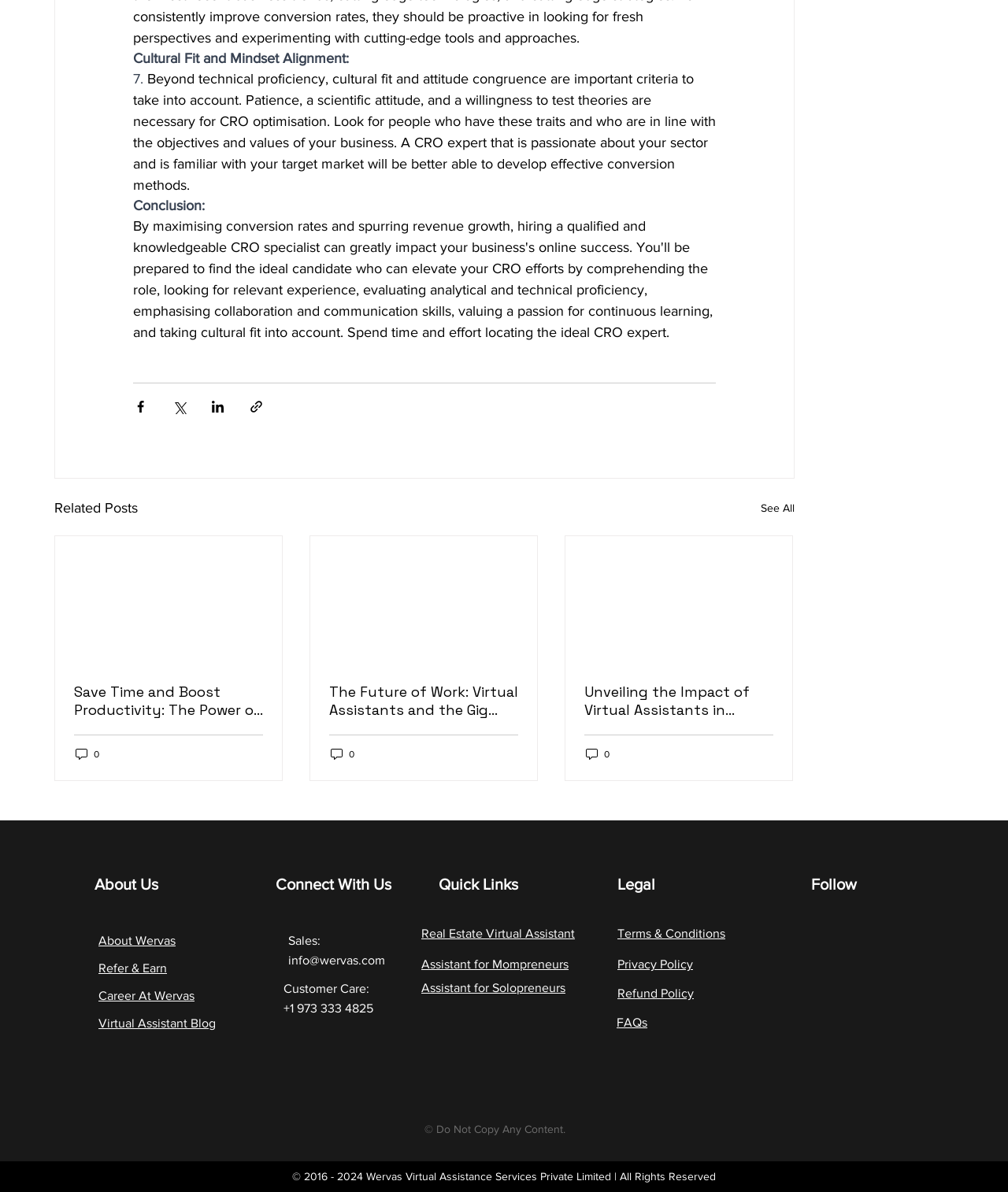Locate the bounding box coordinates of the area you need to click to fulfill this instruction: 'Read the article 'Save Time and Boost Productivity: The Power of Virtual Assistants''. The coordinates must be in the form of four float numbers ranging from 0 to 1: [left, top, right, bottom].

[0.073, 0.573, 0.261, 0.603]